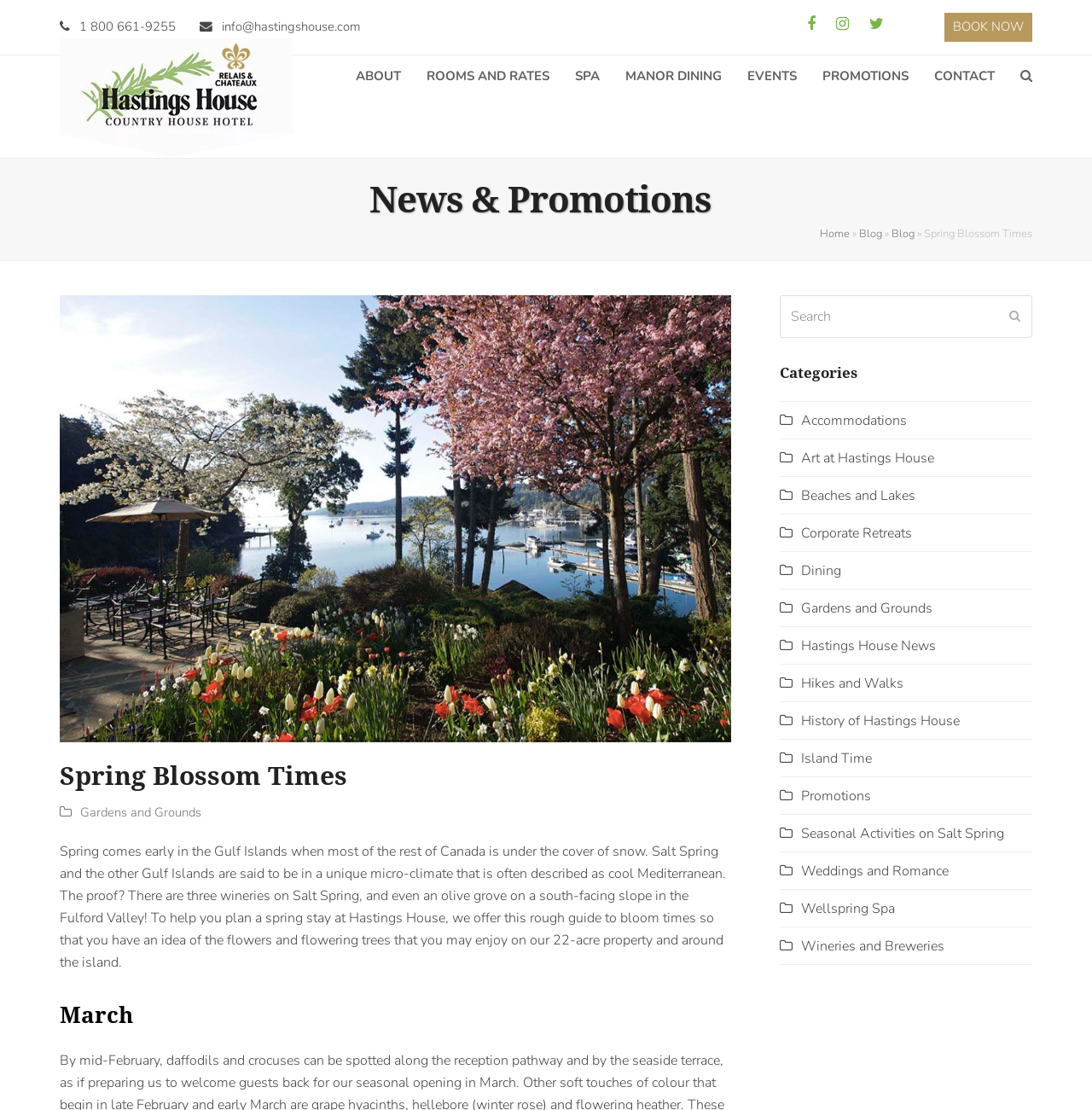Offer an in-depth caption of the entire webpage.

The webpage is about Hastings House Country House Hotel & Spa on Salt Spring Island, with a focus on planning a spring stay and enjoying the blooming flowers and trees. At the top, there is a header section with a logo, navigation menu, and contact information. Below the header, there is a large image of the hotel's terrace.

The main content area is divided into sections. The first section has a heading "Spring Blossom Times" and a paragraph of text describing the unique micro-climate of Salt Spring Island and the blooming flowers and trees. There is also a link to "Gardens and Grounds" in this section.

The next section has a heading "March" and appears to be the start of a guide to bloom times. There are no specific details about March in this section, but it suggests that the guide will provide information about the flowers and trees that will be blooming during this time.

On the right side of the page, there is a complementary section with a search box and a list of categories, including Accommodations, Art at Hastings House, Beaches and Lakes, and more. Each category has an icon and a link to related content.

At the bottom of the page, there is a footer section with links to the hotel's social media profiles, a "BOOK NOW" button, and contact information.